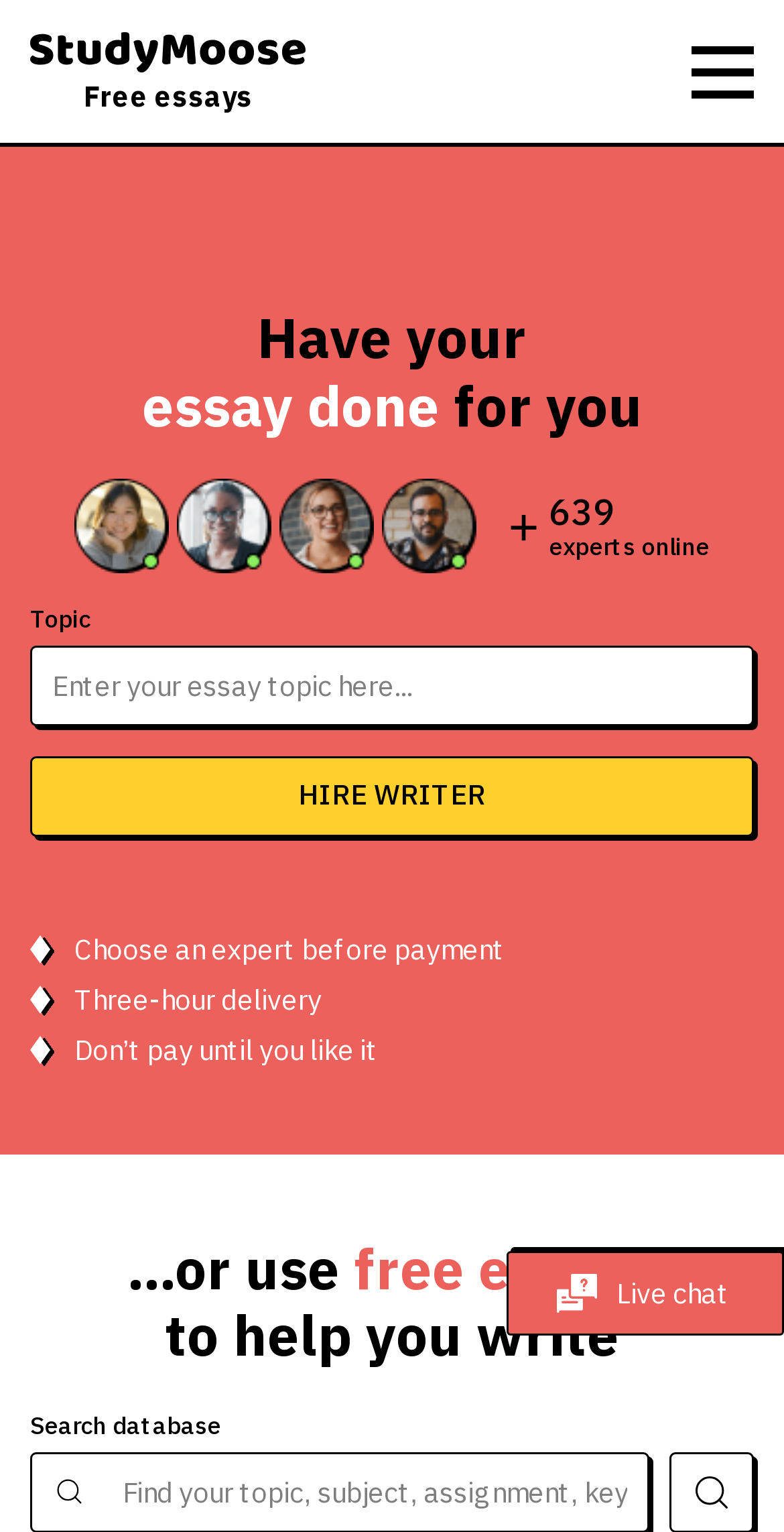Find the bounding box coordinates for the HTML element described in this sentence: "Hire Writer". Provide the coordinates as four float numbers between 0 and 1, in the format [left, top, right, bottom].

[0.038, 0.494, 0.962, 0.546]